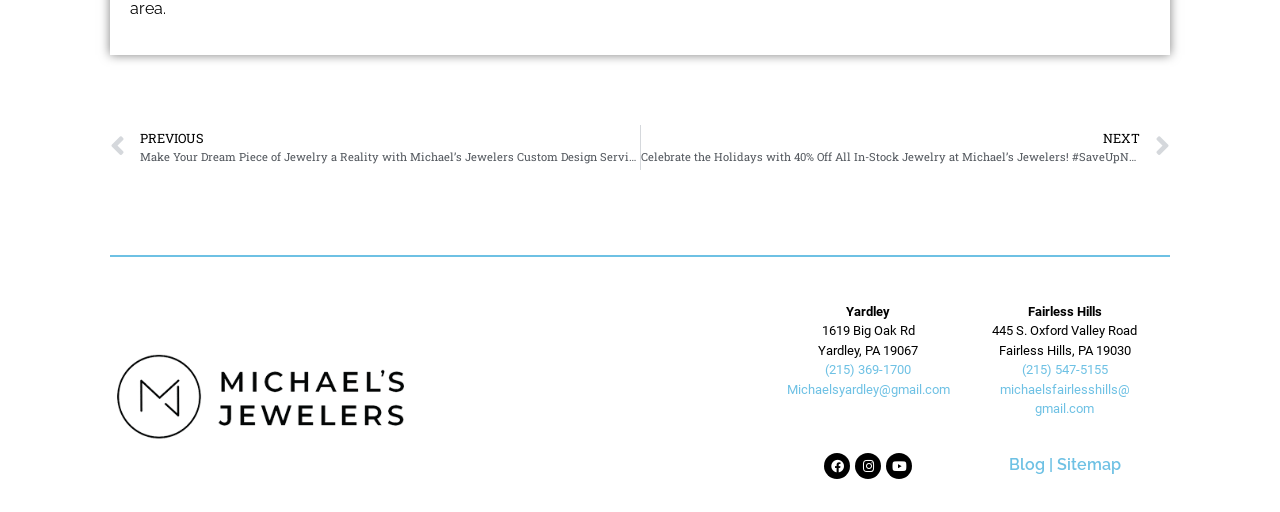Answer this question in one word or a short phrase: What social media platforms does Michael's Jewelers have?

Facebook, Instagram, Youtube